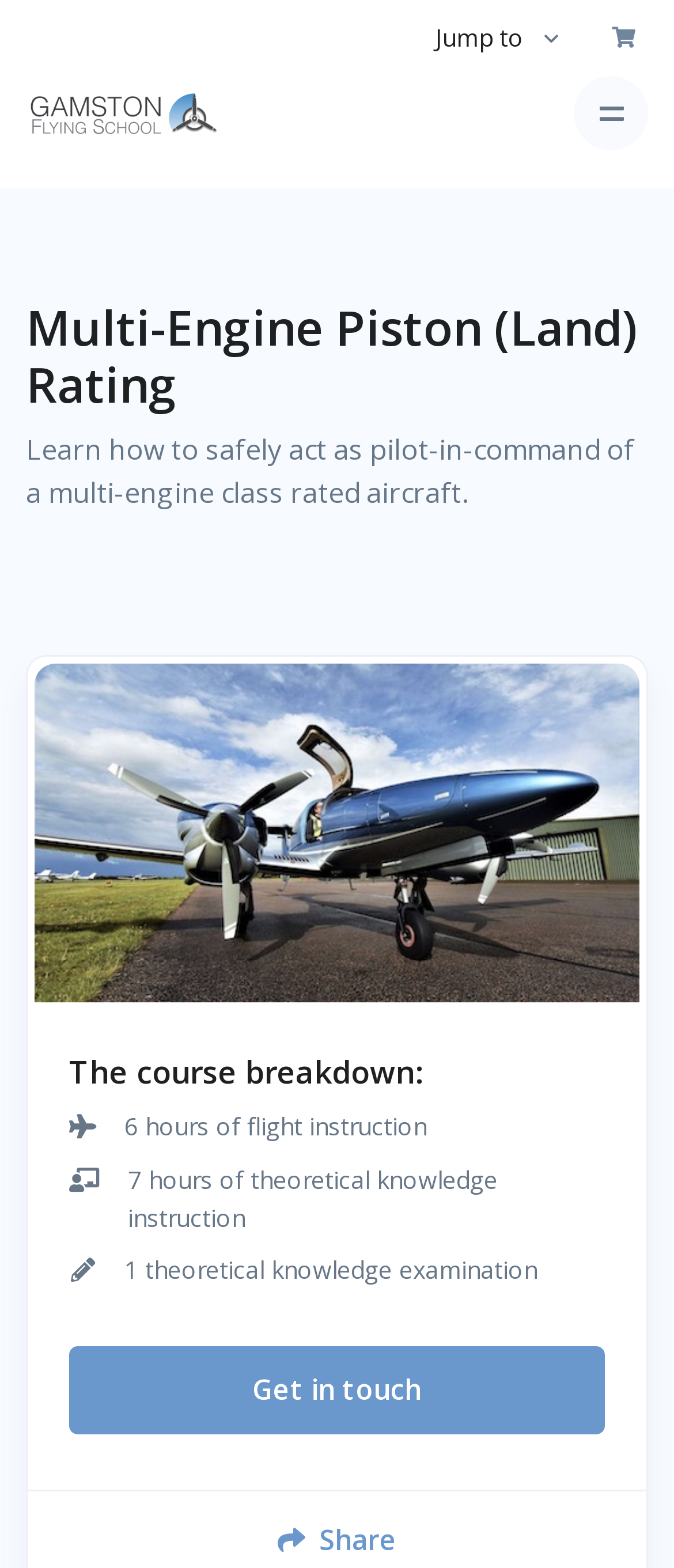Find the bounding box coordinates for the UI element whose description is: "Jump to". The coordinates should be four float numbers between 0 and 1, in the format [left, top, right, bottom].

[0.646, 0.012, 0.838, 0.037]